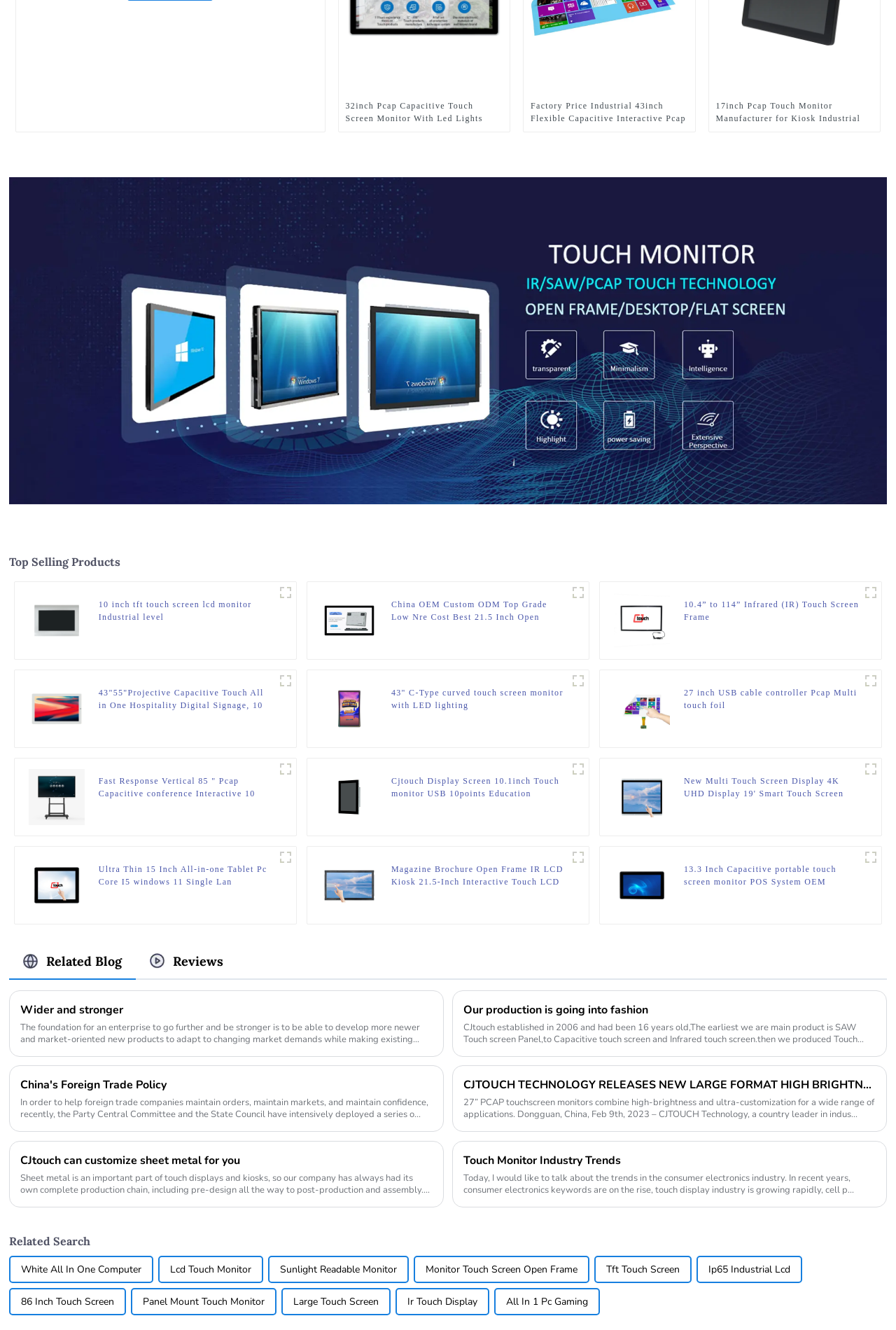Can you identify the bounding box coordinates of the clickable region needed to carry out this instruction: 'View 10 inch touch monitor details'? The coordinates should be four float numbers within the range of 0 to 1, stated as [left, top, right, bottom].

[0.032, 0.461, 0.094, 0.471]